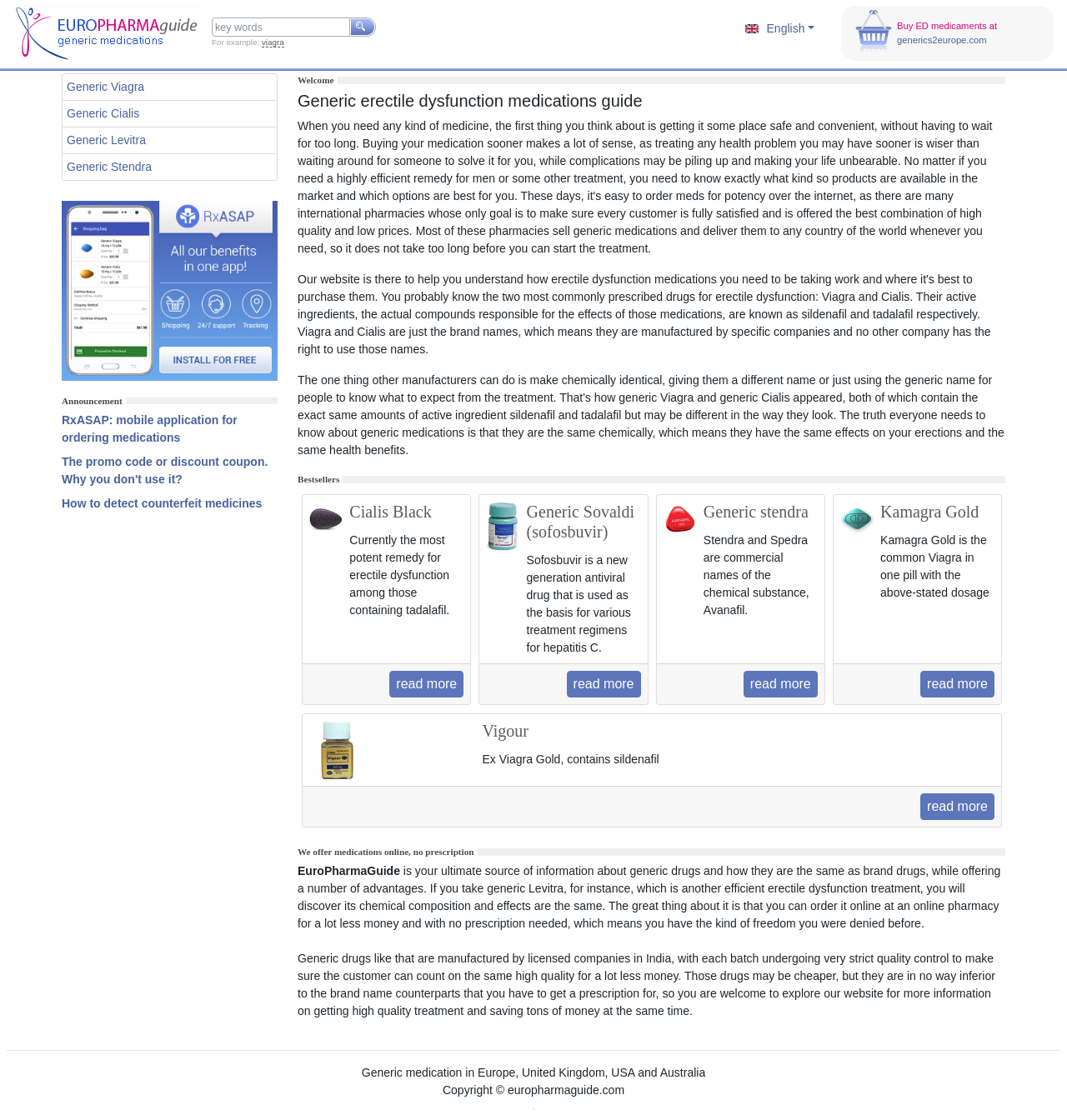Determine the bounding box coordinates of the region that needs to be clicked to achieve the task: "Read more about Cialis Black".

[0.365, 0.599, 0.435, 0.623]